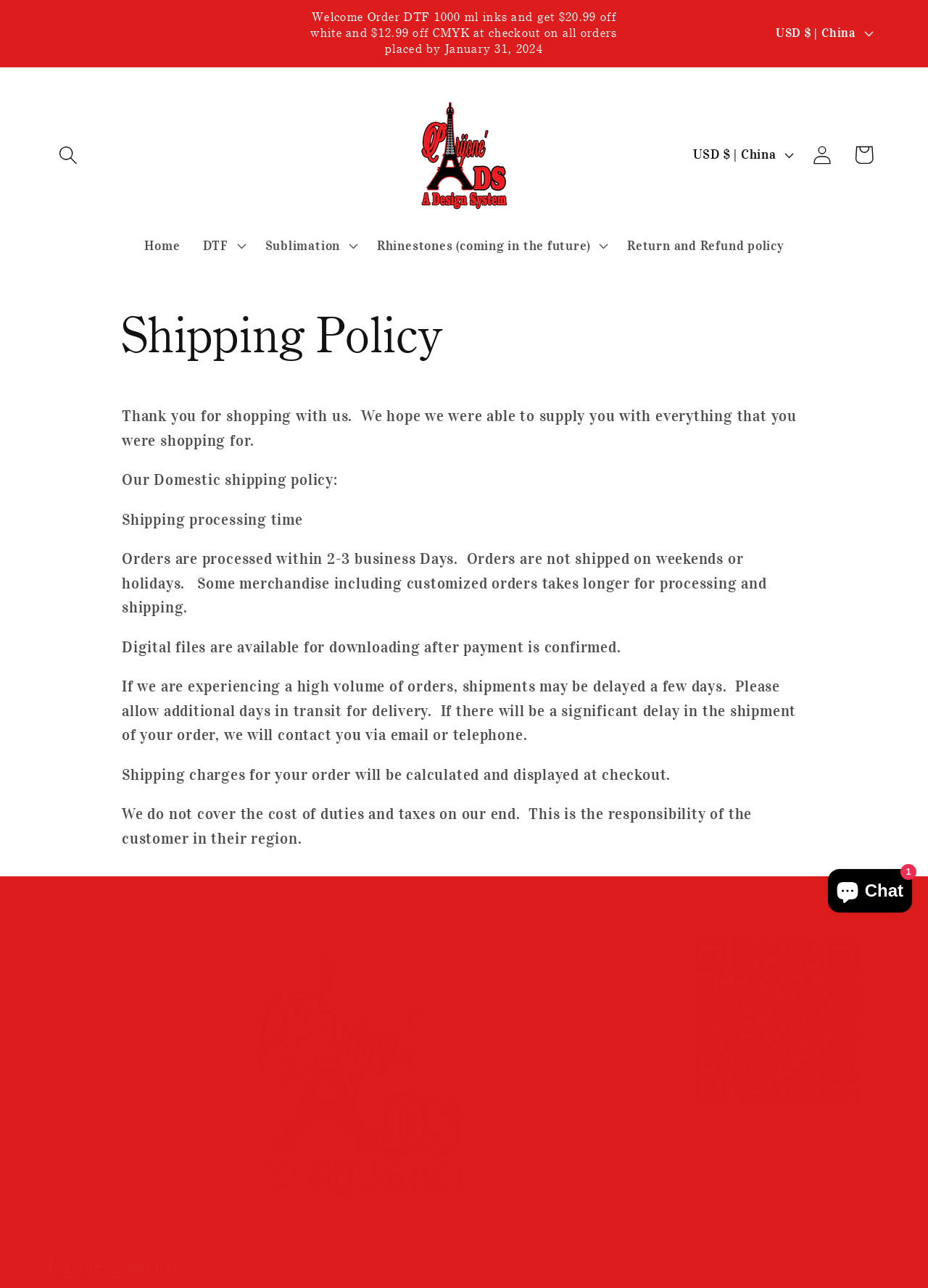Can you show the bounding box coordinates of the region to click on to complete the task described in the instruction: "View Return and Refund policy"?

[0.664, 0.176, 0.857, 0.206]